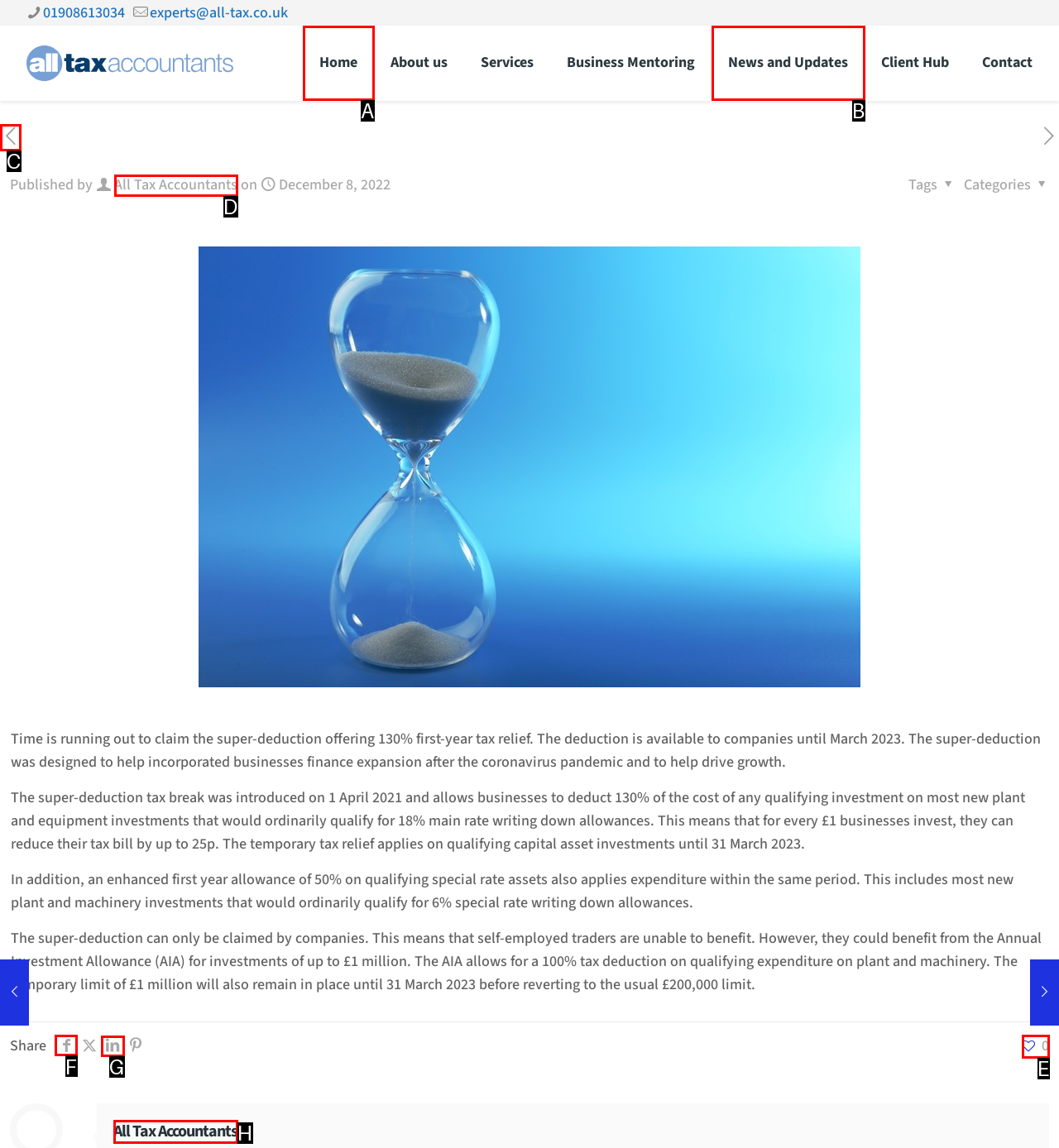Choose the HTML element you need to click to achieve the following task: share on facebook
Respond with the letter of the selected option from the given choices directly.

F